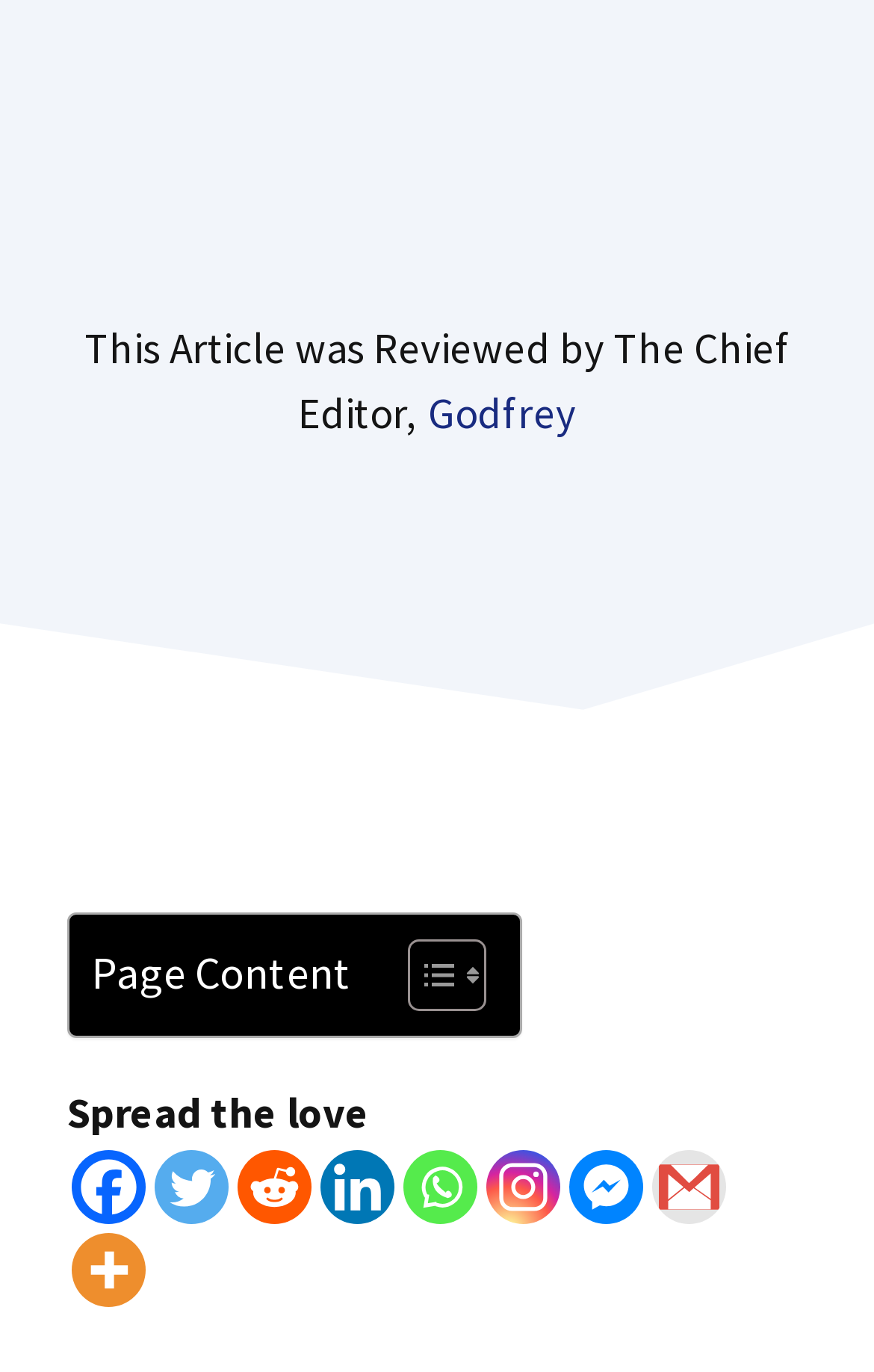What is the purpose of the 'Toggle Table of Content' link?
Answer the question based on the image using a single word or a brief phrase.

To toggle table of content